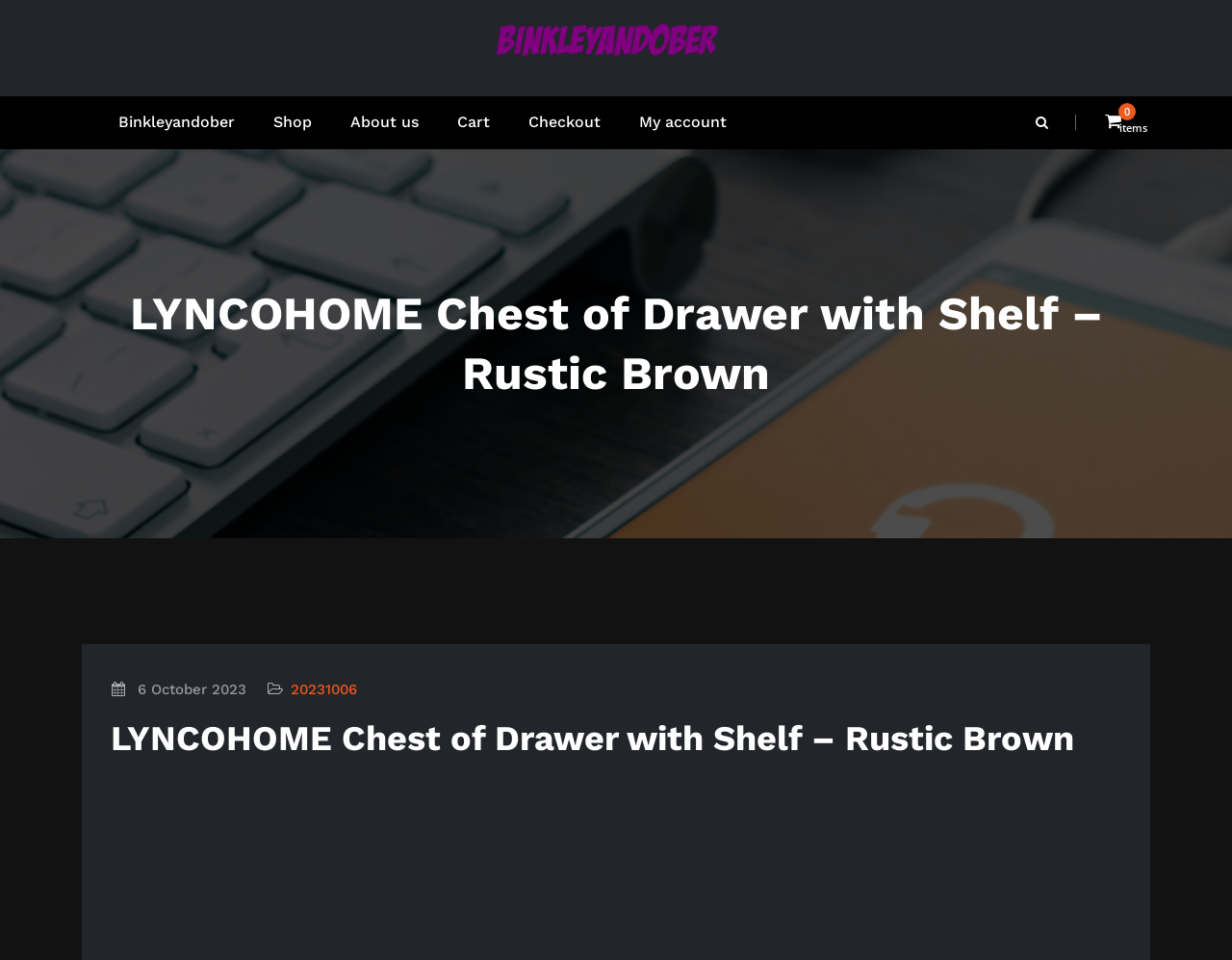Identify the bounding box coordinates of the clickable region required to complete the instruction: "view 6 October 2023". The coordinates should be given as four float numbers within the range of 0 and 1, i.e., [left, top, right, bottom].

[0.112, 0.709, 0.2, 0.729]